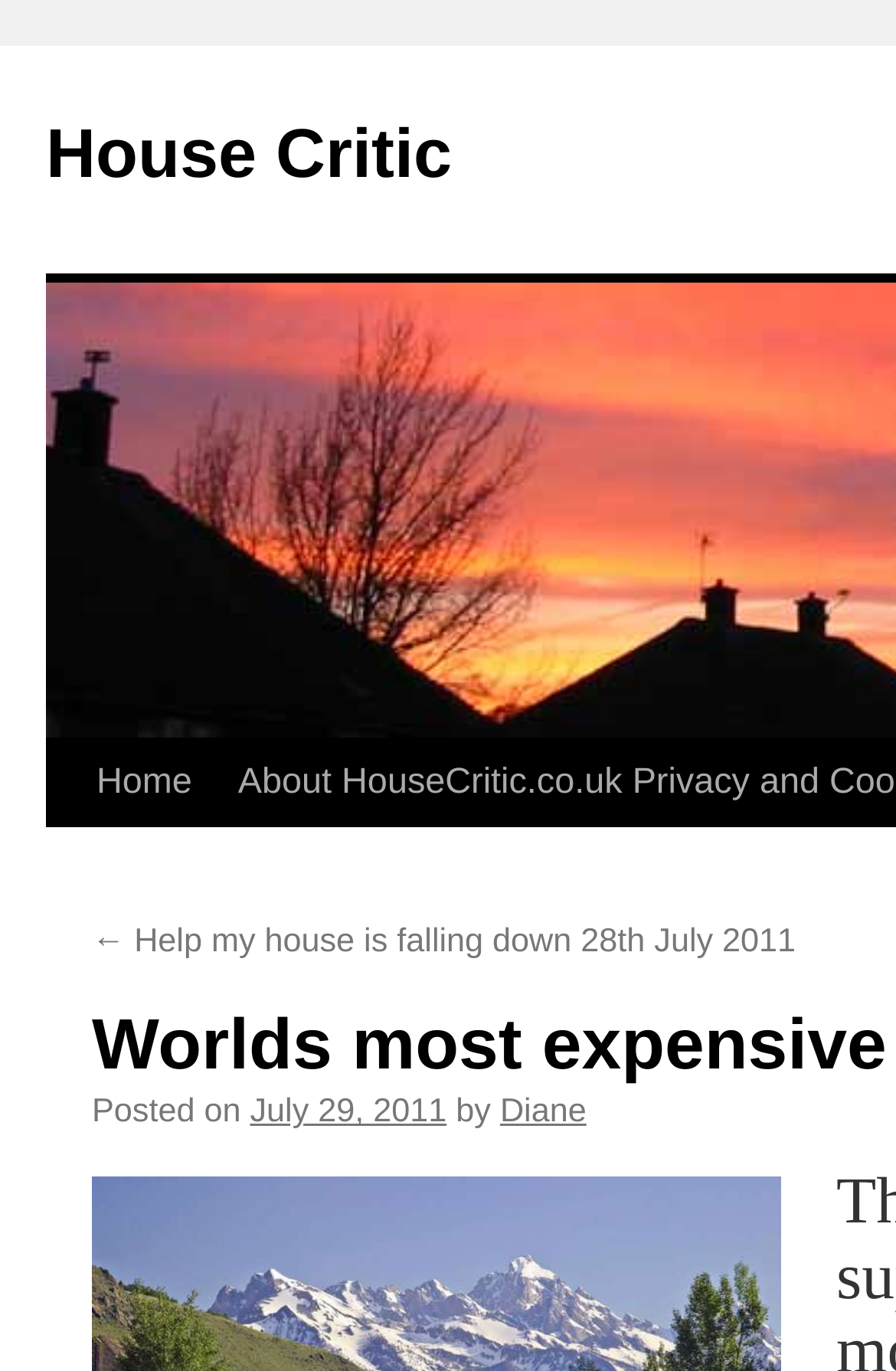What is the name of the author of the latest article?
Please give a well-detailed answer to the question.

By analyzing the webpage structure, I found a section that appears to be a blog post. The section contains a 'Posted on' label followed by a date and an 'by' label followed by a link. The link text is 'Diane', which suggests that Diane is the author of the latest article.